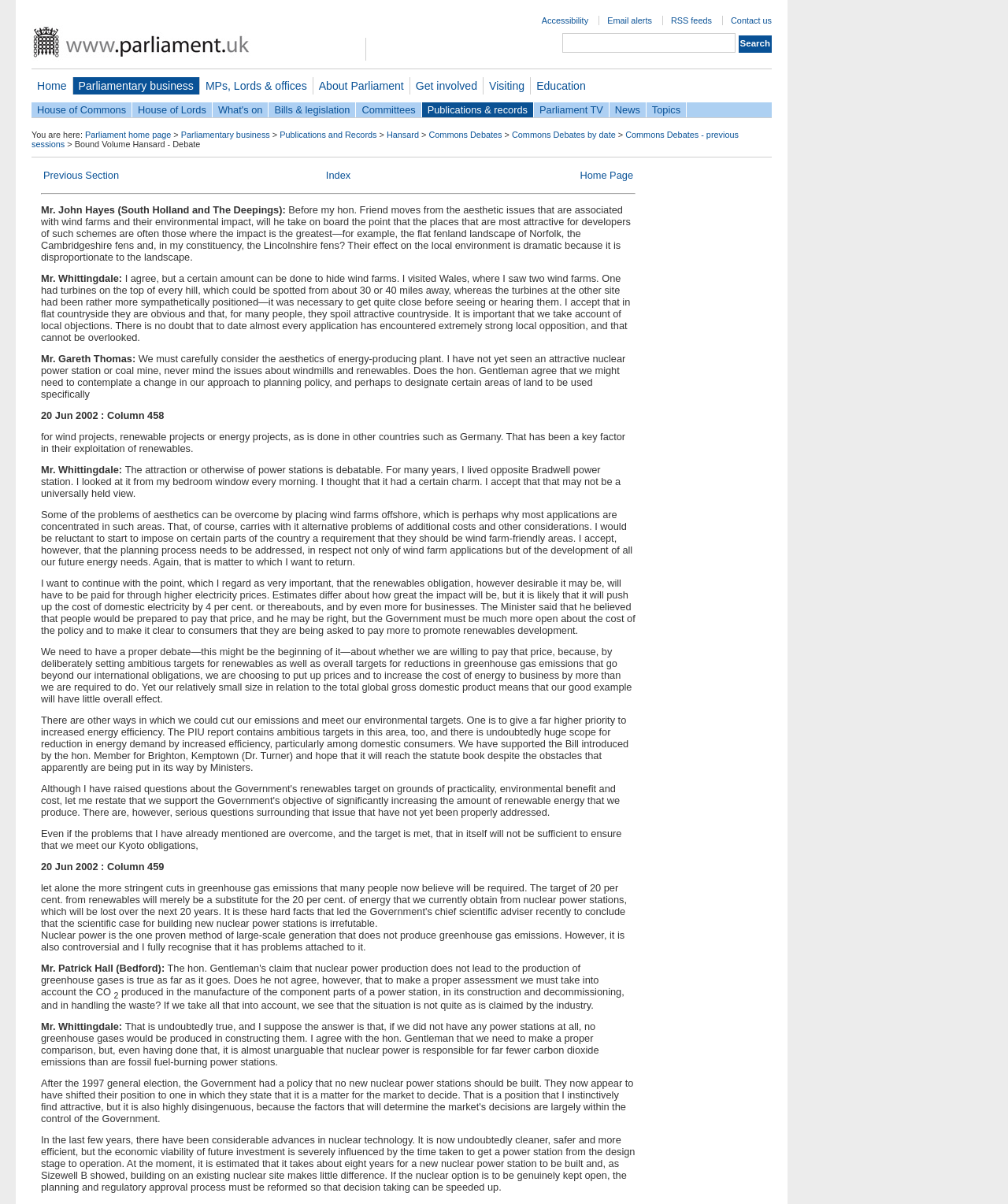Locate the bounding box coordinates of the element you need to click to accomplish the task described by this instruction: "Leave a reply".

None